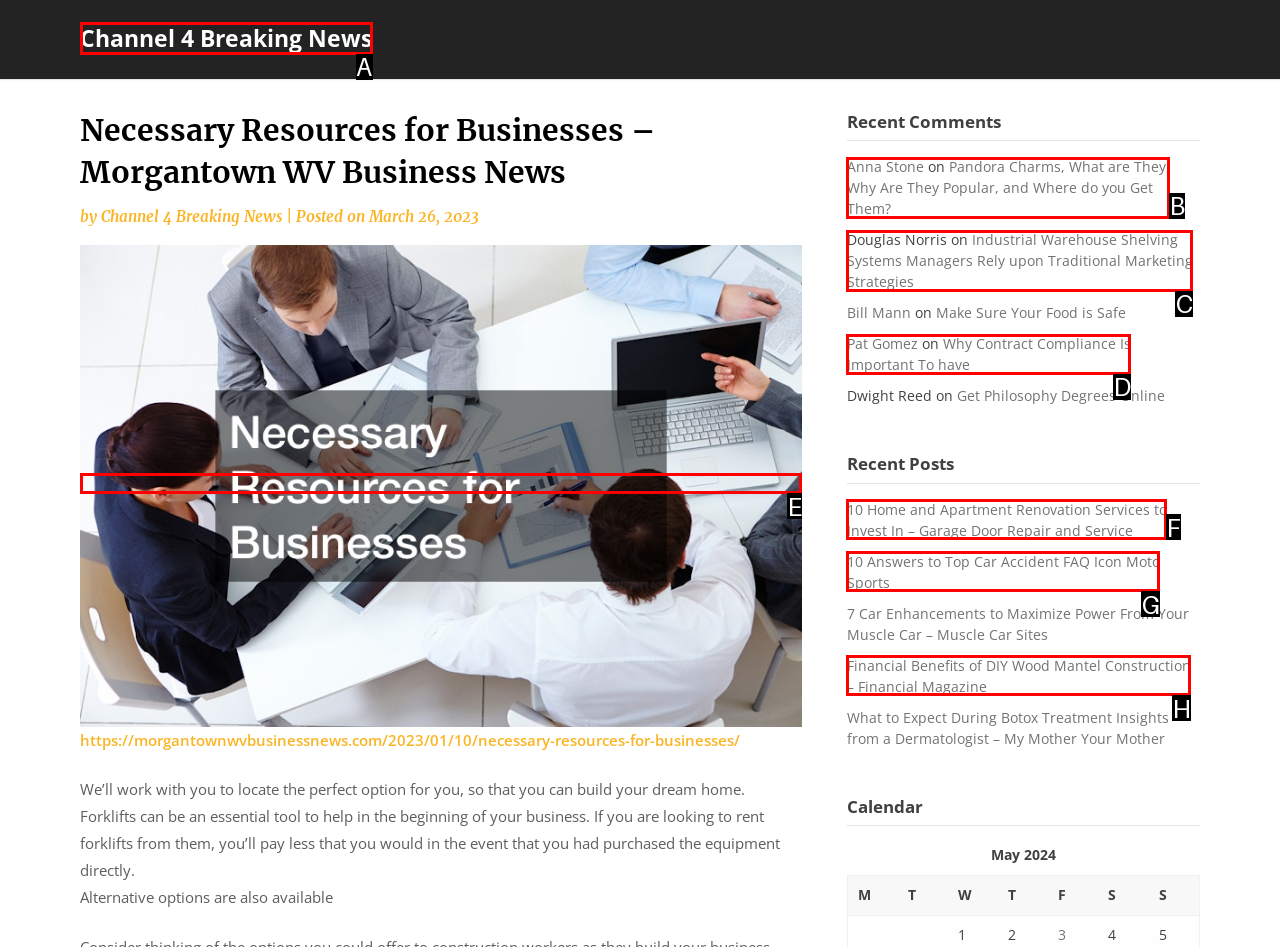Using the description: Channel 4 Breaking News, find the best-matching HTML element. Indicate your answer with the letter of the chosen option.

A